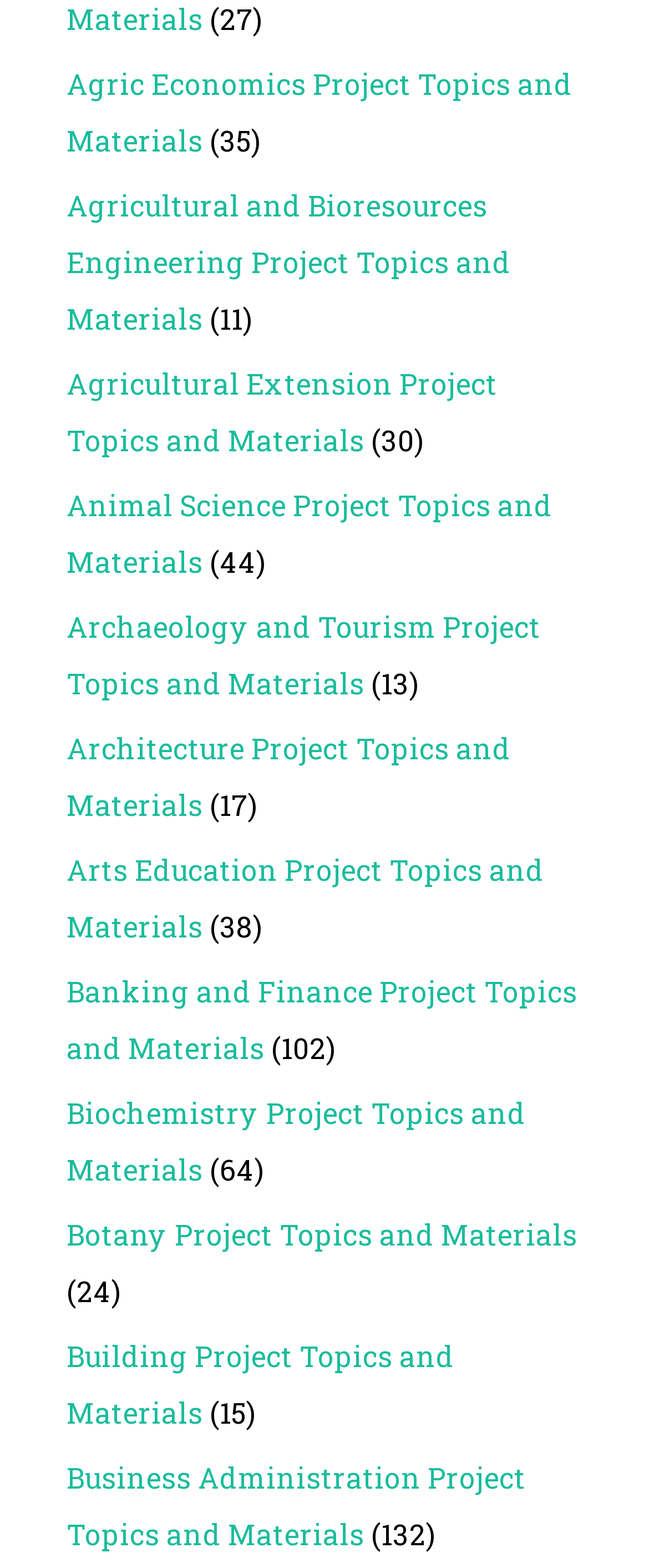Please identify the bounding box coordinates of the element that needs to be clicked to execute the following command: "view Agricultural and Bioresources Engineering Project Topics and Materials". Provide the bounding box using four float numbers between 0 and 1, formatted as [left, top, right, bottom].

[0.103, 0.119, 0.787, 0.215]